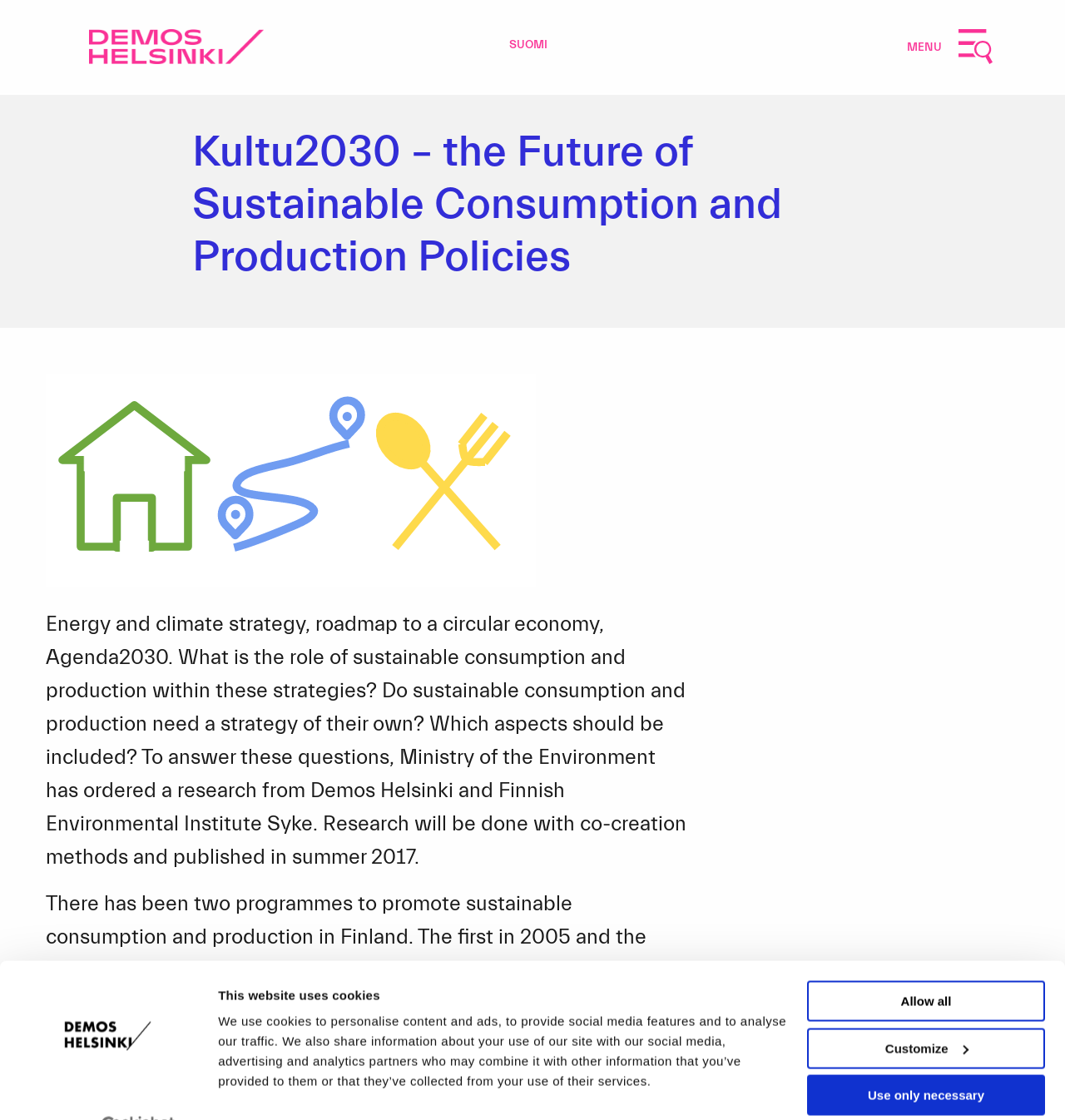Please locate the clickable area by providing the bounding box coordinates to follow this instruction: "Switch to Finnish language".

[0.469, 0.026, 0.523, 0.055]